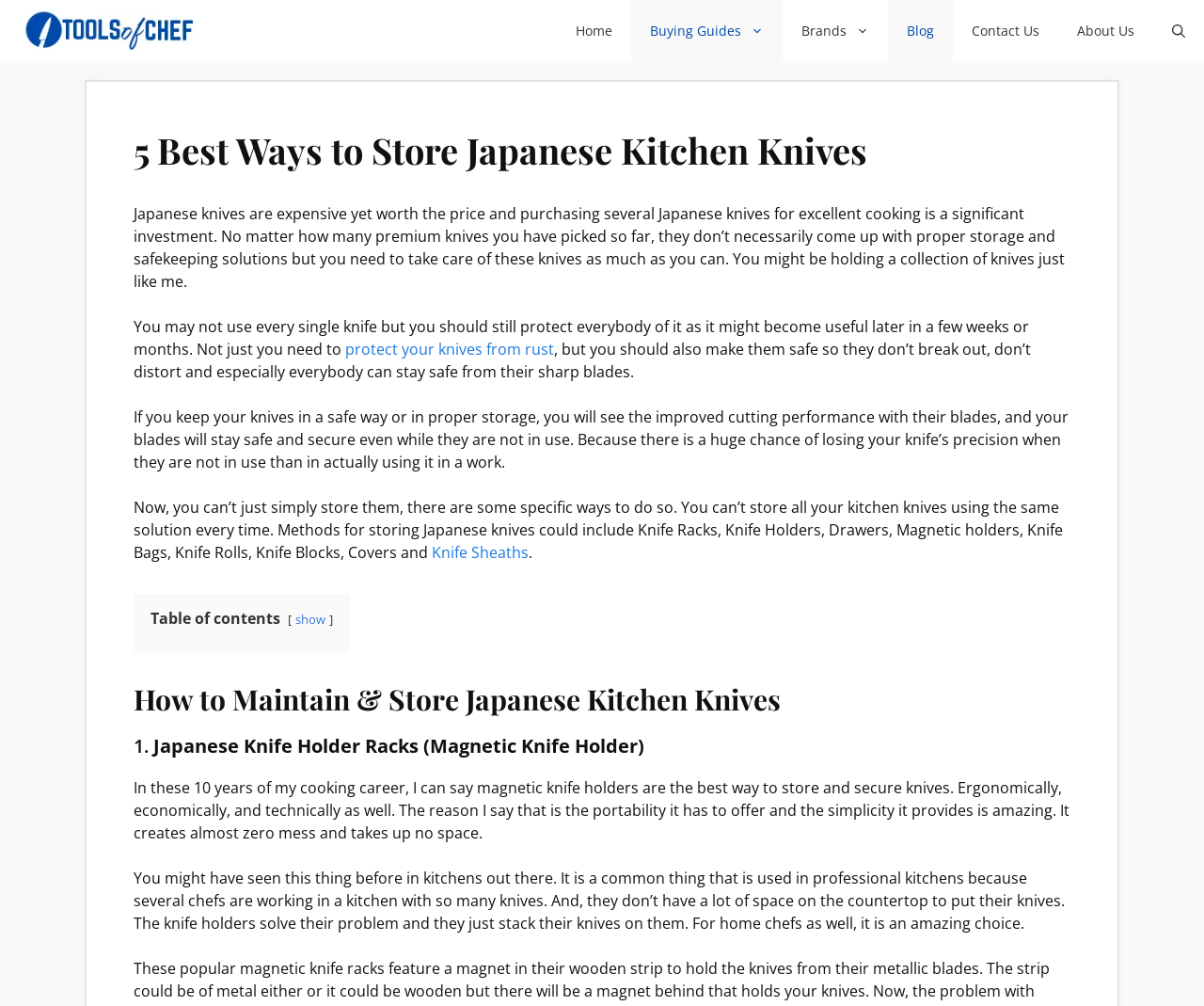Given the element description Knife Sheaths, predict the bounding box coordinates for the UI element in the webpage screenshot. The format should be (top-left x, top-left y, bottom-right x, bottom-right y), and the values should be between 0 and 1.

[0.359, 0.538, 0.439, 0.559]